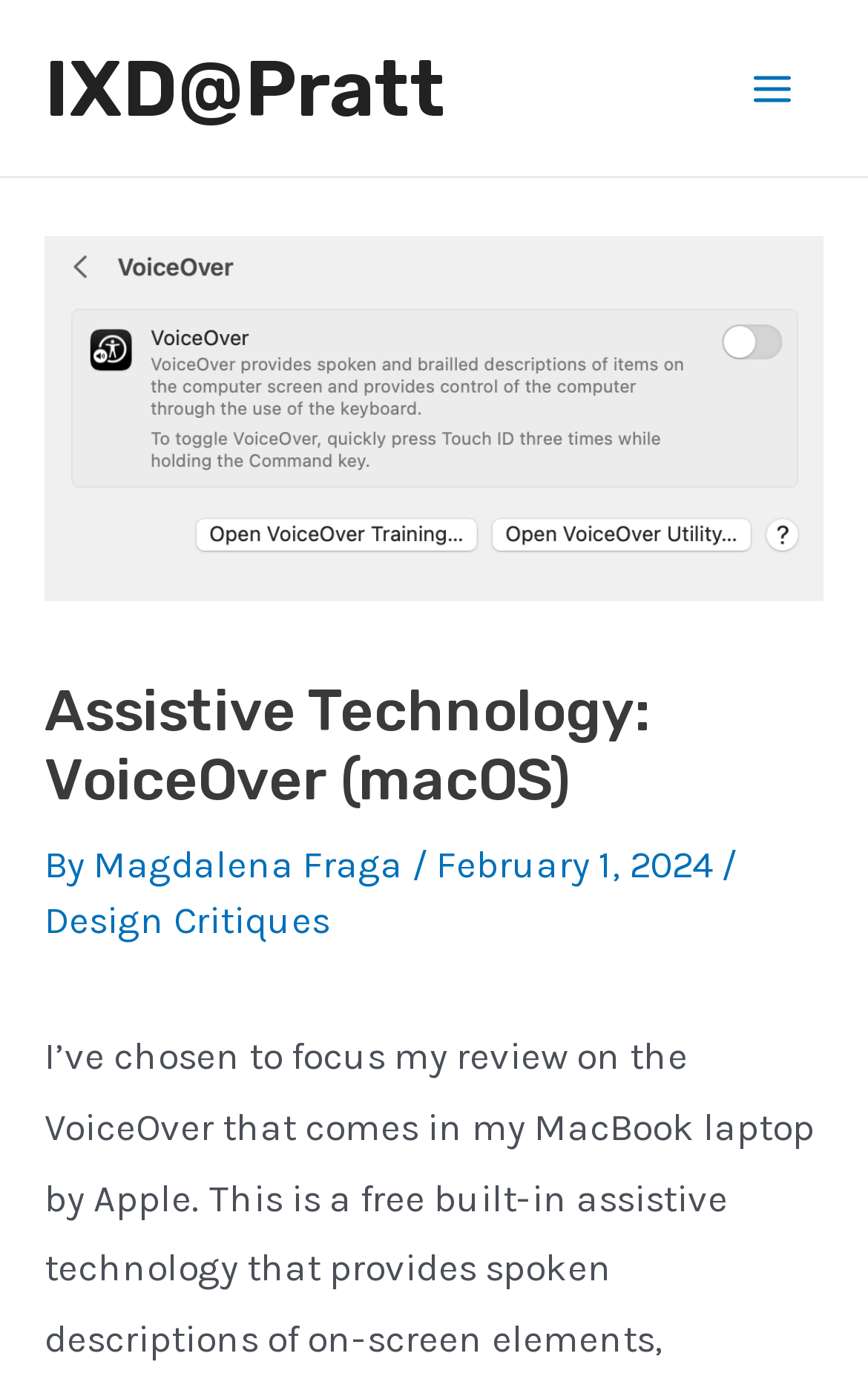Respond to the following question using a concise word or phrase: 
Who is the author of this article?

Magdalena Fraga